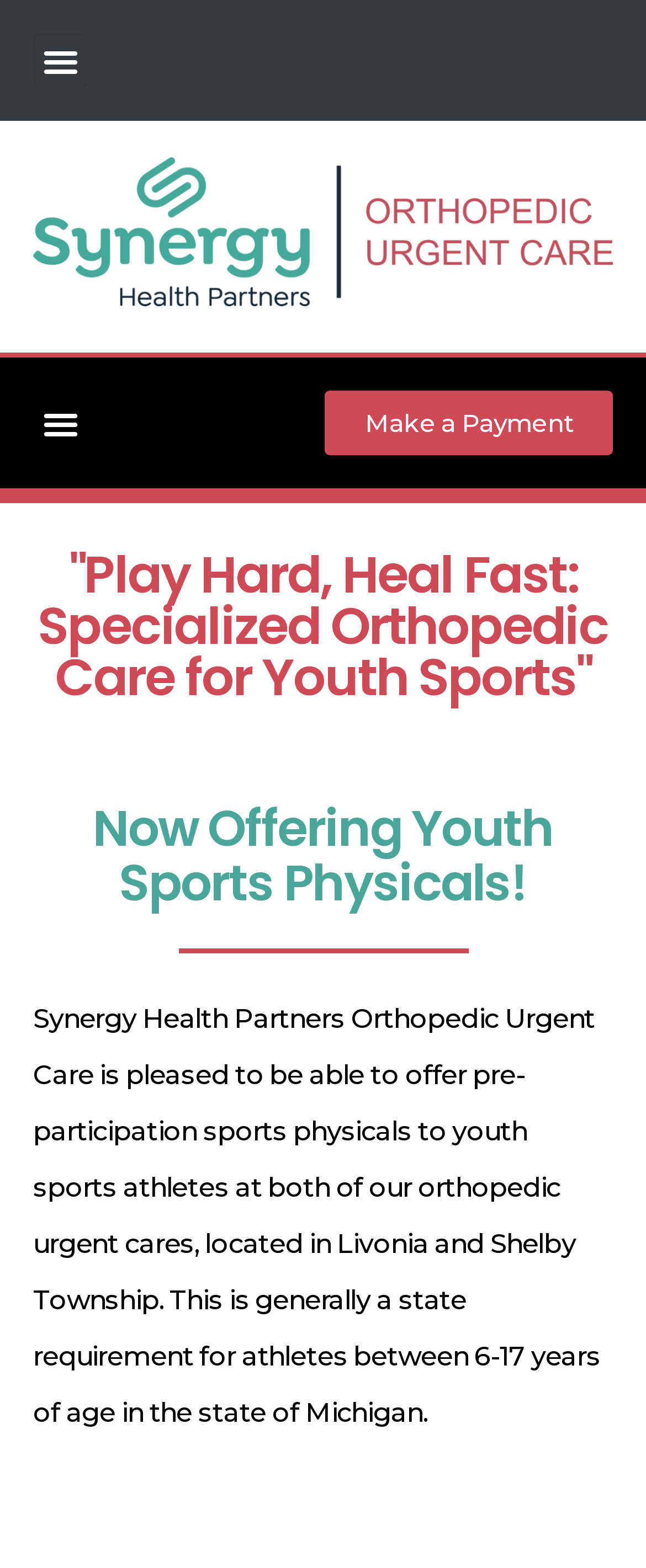Where are the orthopedic urgent cares located?
Utilize the information in the image to give a detailed answer to the question.

According to the webpage, the orthopedic urgent cares are located in Livonia and Shelby Township, as mentioned in the text 'This is generally a state requirement for athletes between 6-17 years of age in the state of Michigan...'.